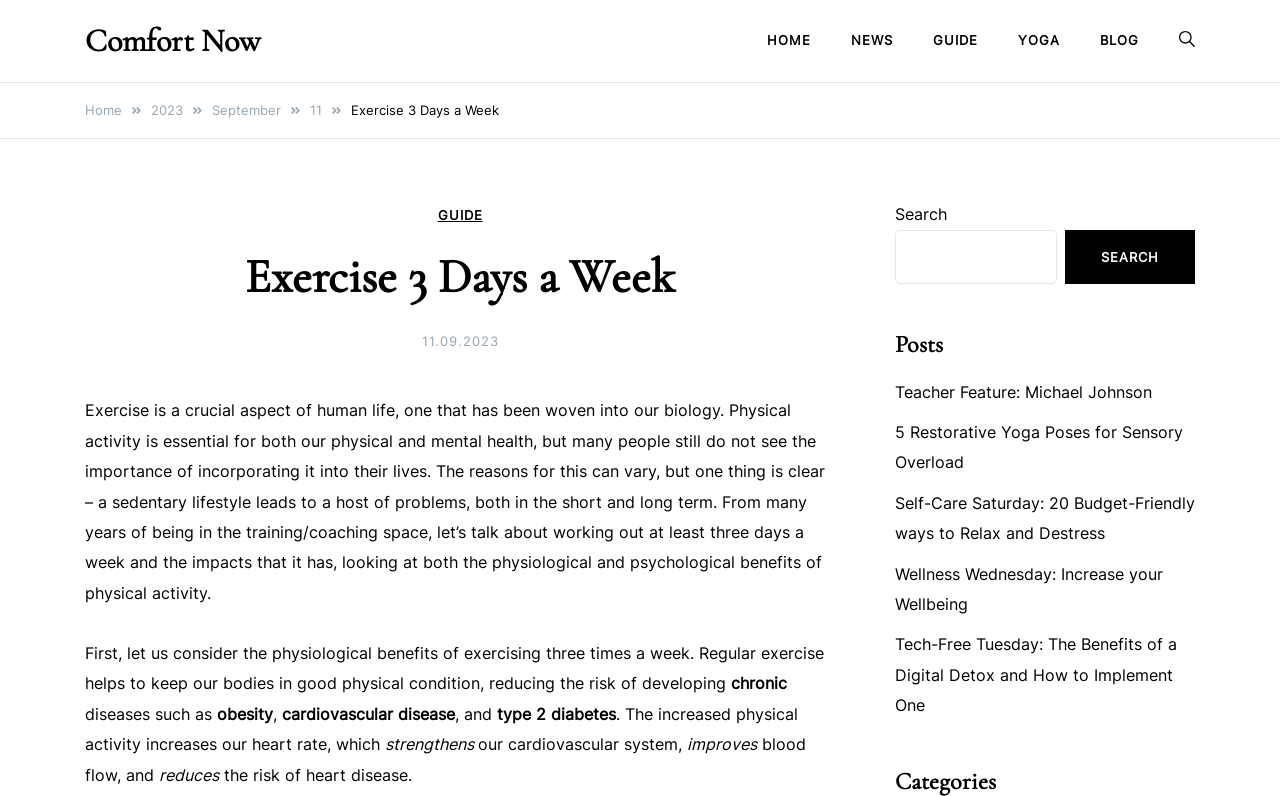Answer the question below using just one word or a short phrase: 
What type of yoga poses are mentioned on the webpage?

Restorative